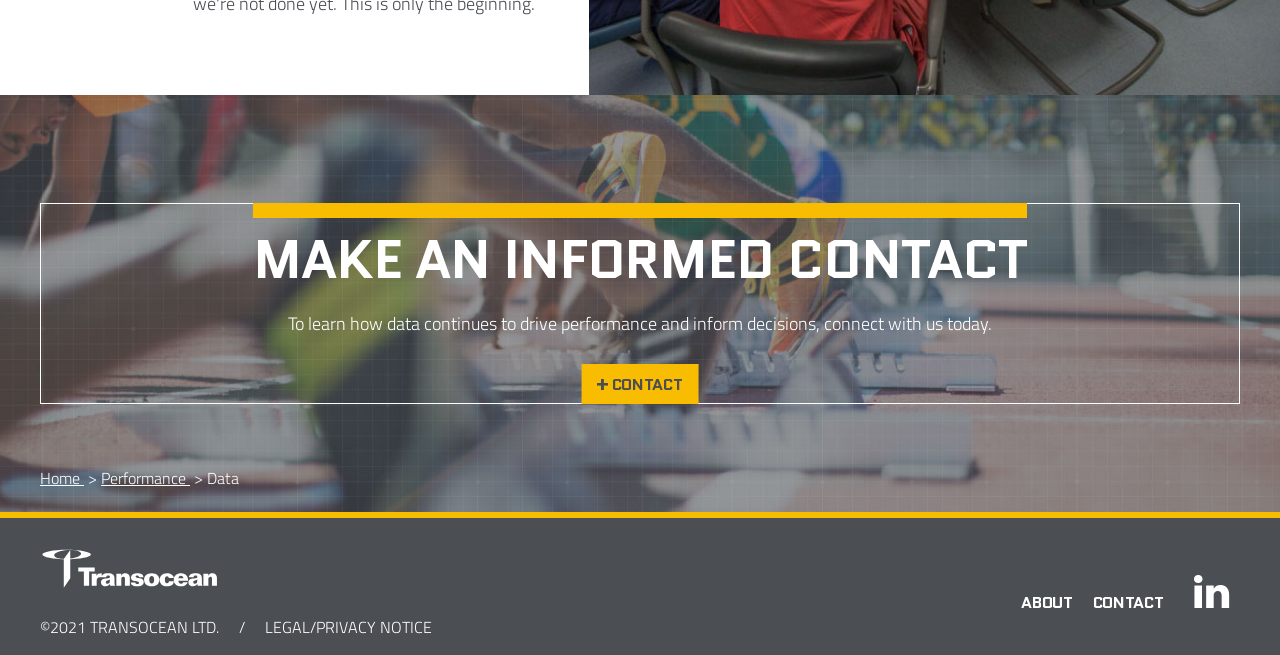What is the purpose of the '+ CONTACT' button?
Based on the image, answer the question with as much detail as possible.

The '+ CONTACT' button is located below the main heading with a bounding box coordinate of [0.454, 0.556, 0.546, 0.617]. The text above the button mentions 'To learn how data continues to drive performance and inform decisions, connect with us today.' Therefore, the purpose of the '+ CONTACT' button is to connect with the company.